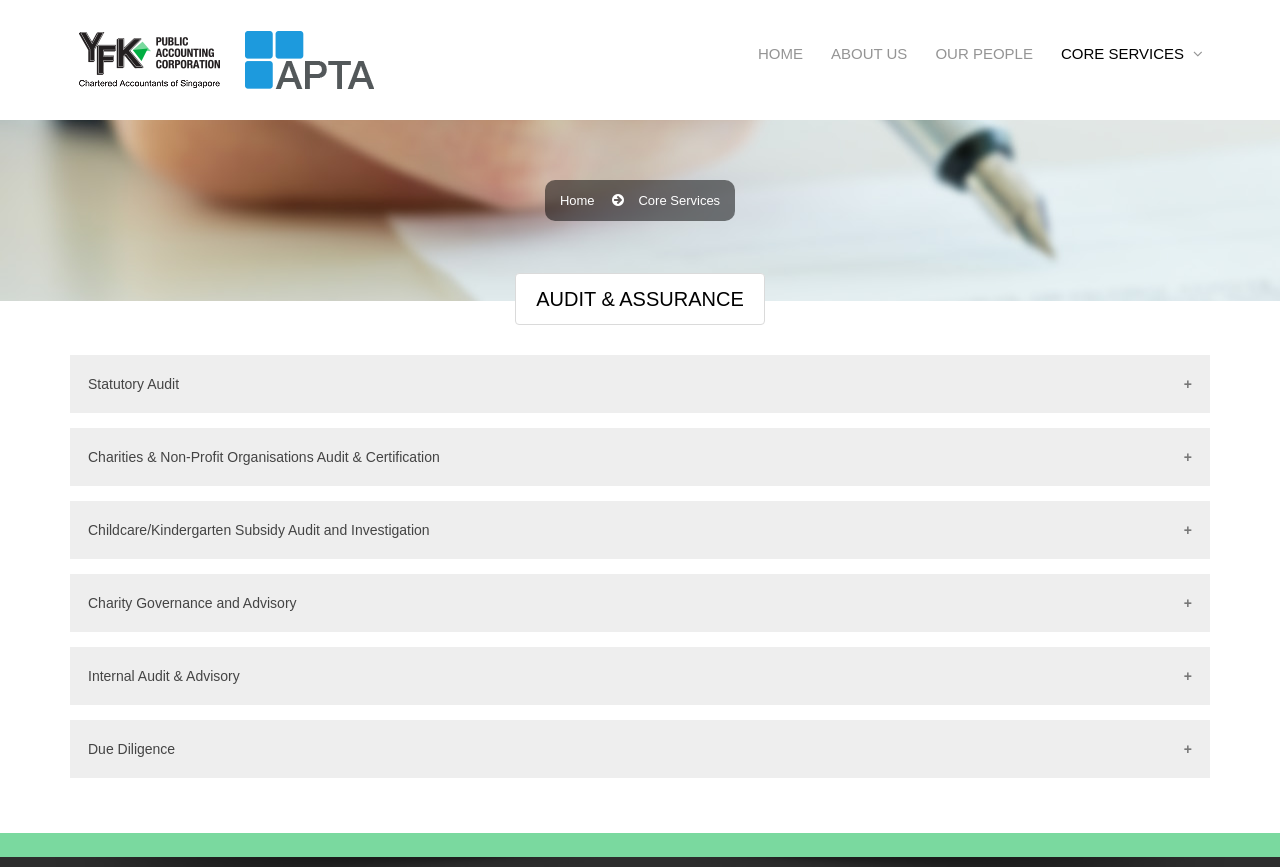Create an in-depth description of the webpage, covering main sections.

The webpage is titled "Welcome to YFK-APTA" and features a navigation menu at the top with five links: "HOME", "ABOUT US", "OUR PEOPLE", and "CORE SERVICES" with an icon. Below the navigation menu, there is another set of links, including "Home" and "Core Services".

The main content of the webpage is divided into sections, with a prominent heading "AUDIT & ASSURANCE" at the top. Below this heading, there are seven buttons arranged vertically, each with a descriptive title and a "+" icon. The buttons are labeled "Statutory Audit", "Charities & Non-Profit Organisations Audit & Certification", "Childcare/Kindergarten Subsidy Audit and Investigation", "Charity Governance and Advisory", "Internal Audit & Advisory", "Due Diligence", and others. These buttons are positioned on the left side of the page, taking up most of the vertical space.